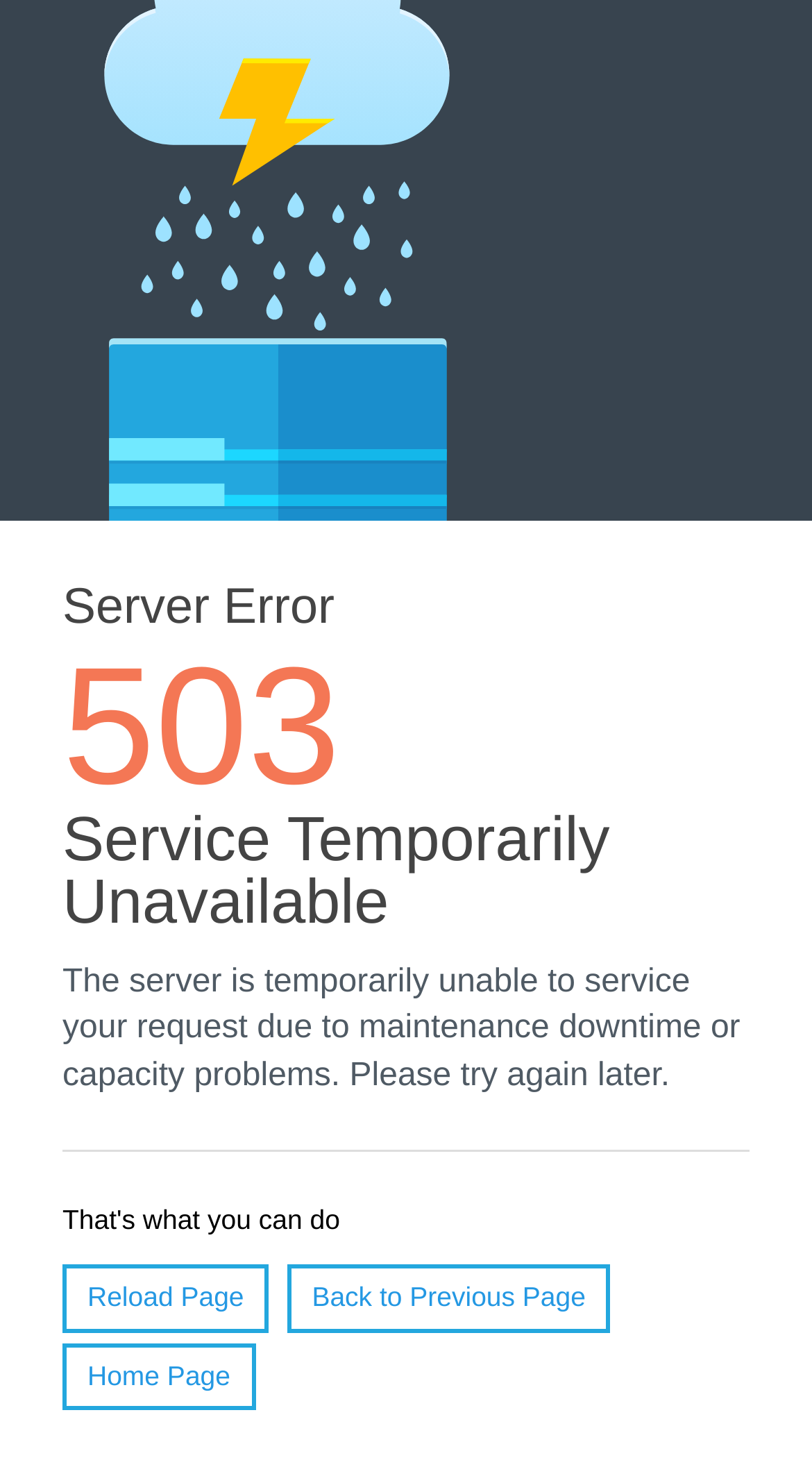Determine the bounding box coordinates of the UI element described by: "Health & Medicine".

None